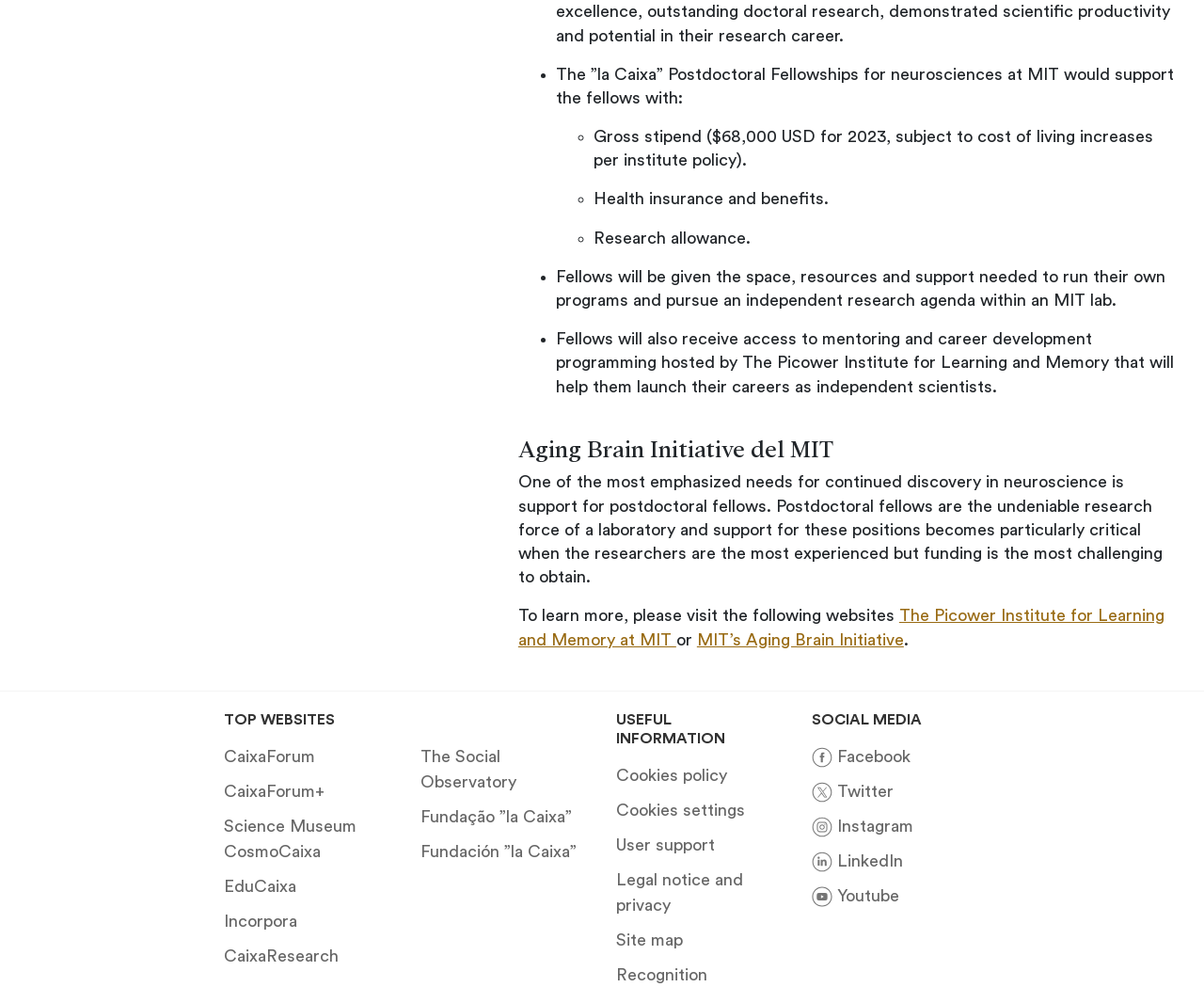Provide a short answer to the following question with just one word or phrase: What is the gross stipend for postdoctoral fellows at MIT in 2023?

$68,000 USD